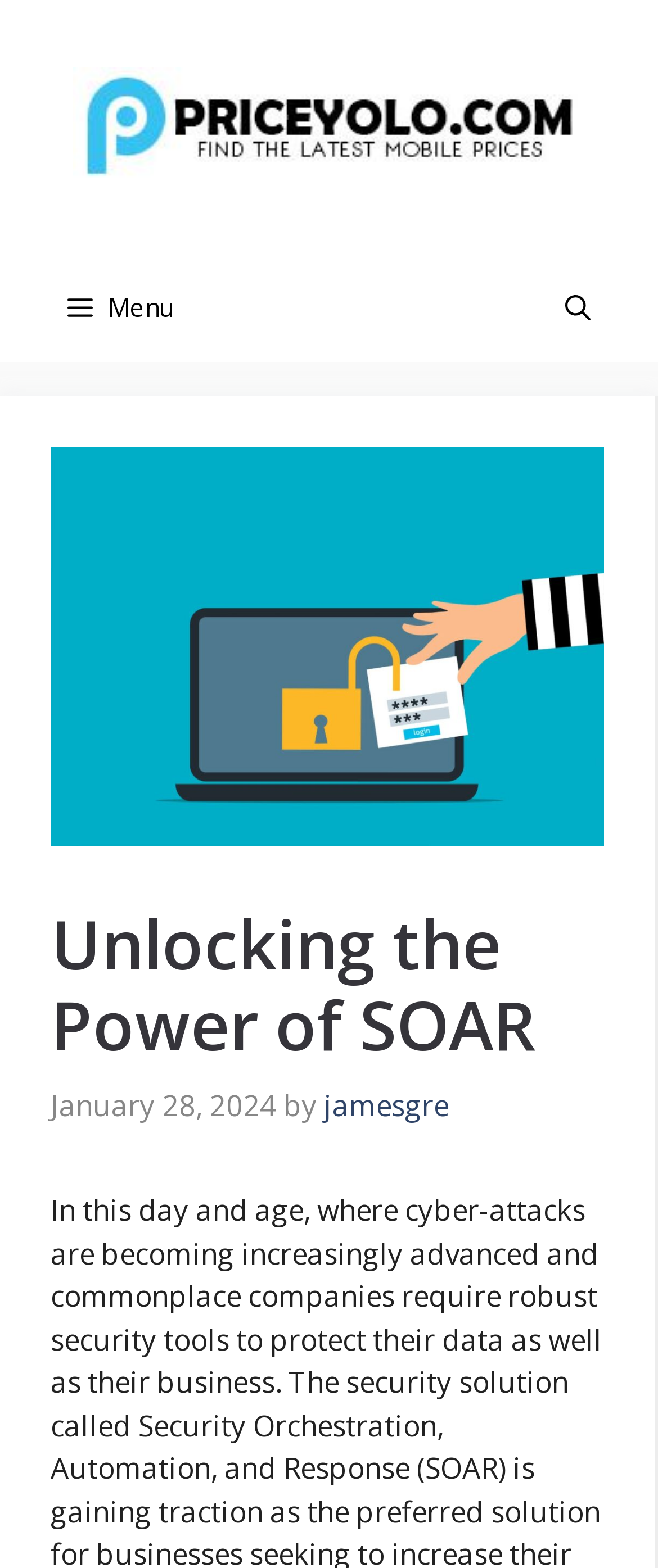Identify the bounding box of the UI element that matches this description: "alt="Price Yolo"".

[0.11, 0.066, 0.89, 0.091]